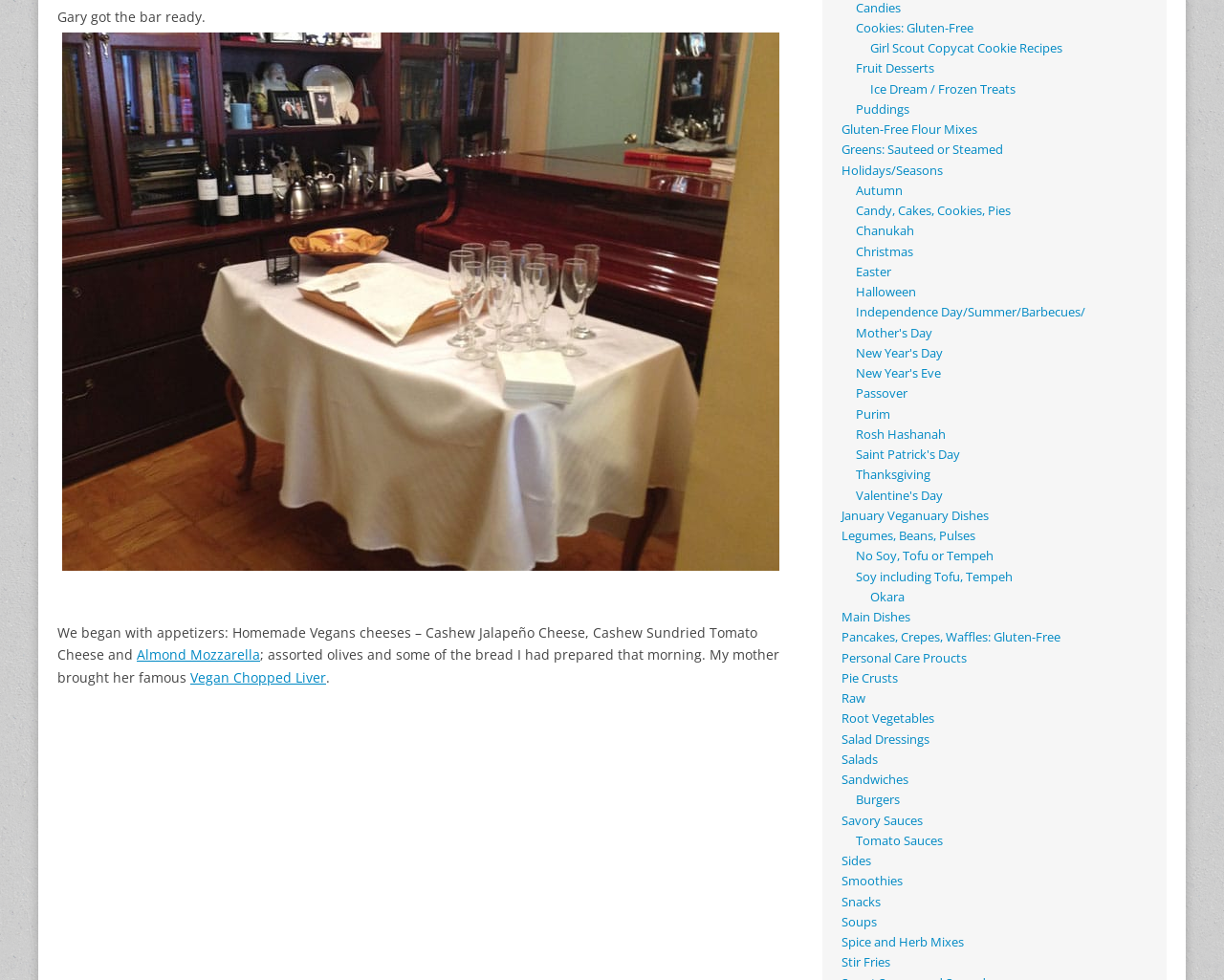Please identify the bounding box coordinates of the element's region that should be clicked to execute the following instruction: "View the 'Girl Scout Copycat Cookie Recipes'". The bounding box coordinates must be four float numbers between 0 and 1, i.e., [left, top, right, bottom].

[0.711, 0.041, 0.868, 0.058]